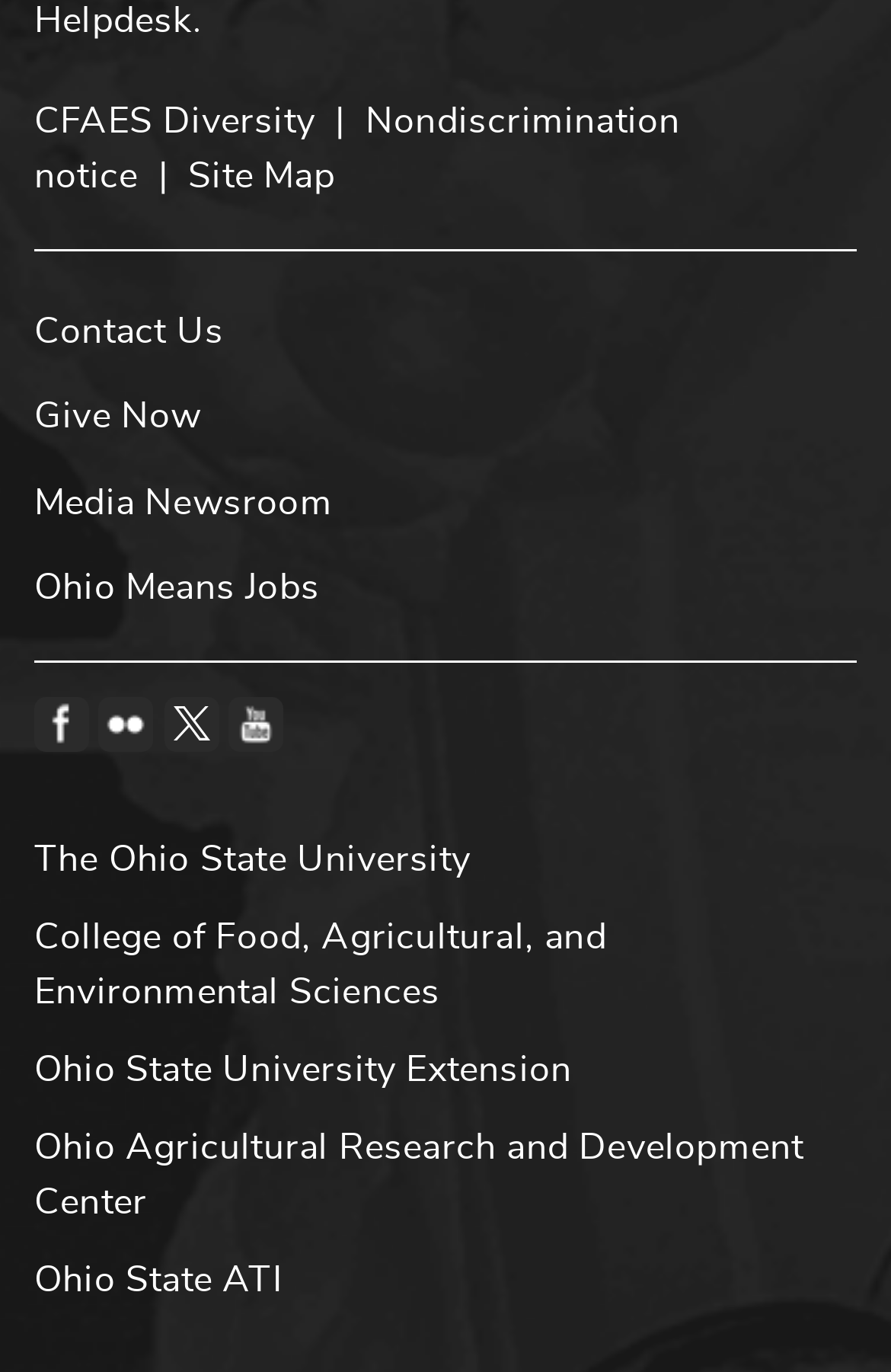Determine the bounding box coordinates for the area you should click to complete the following instruction: "Read Nondiscrimination notice".

[0.038, 0.075, 0.764, 0.142]